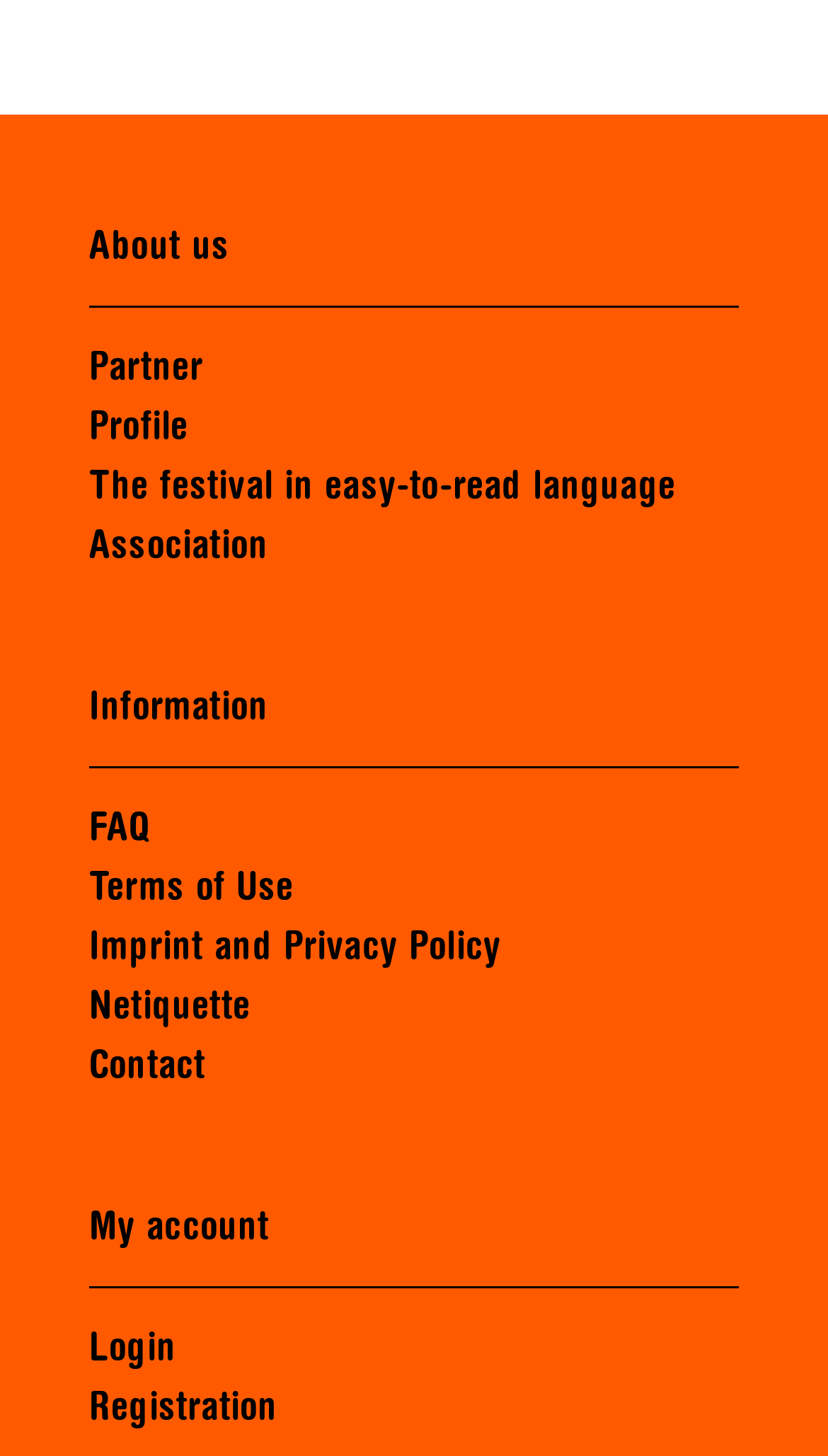Provide the bounding box coordinates of the UI element this sentence describes: "Imprint and Privacy Policy".

[0.108, 0.635, 0.605, 0.664]